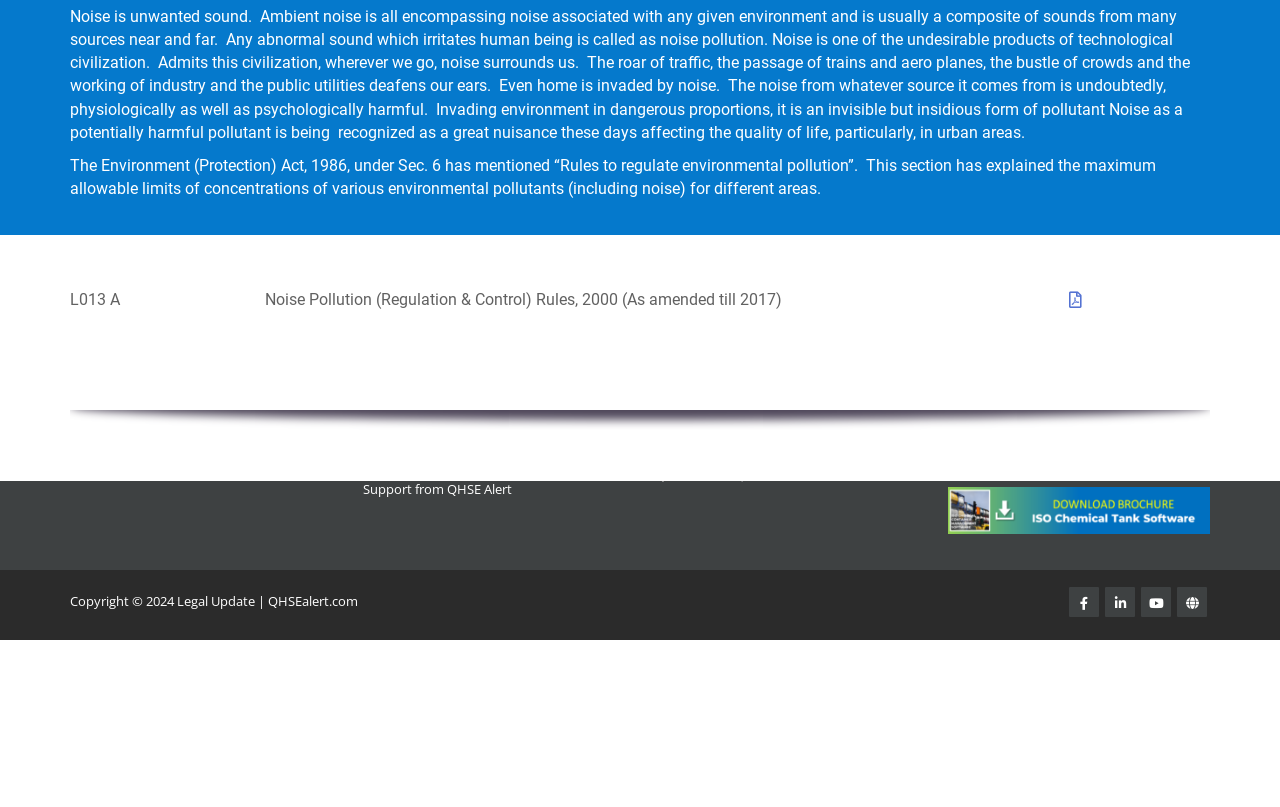Bounding box coordinates should be in the format (top-left x, top-left y, bottom-right x, bottom-right y) and all values should be floating point numbers between 0 and 1. Determine the bounding box coordinate for the UI element described as: Safety Permit To Work Software

[0.283, 0.436, 0.431, 0.458]